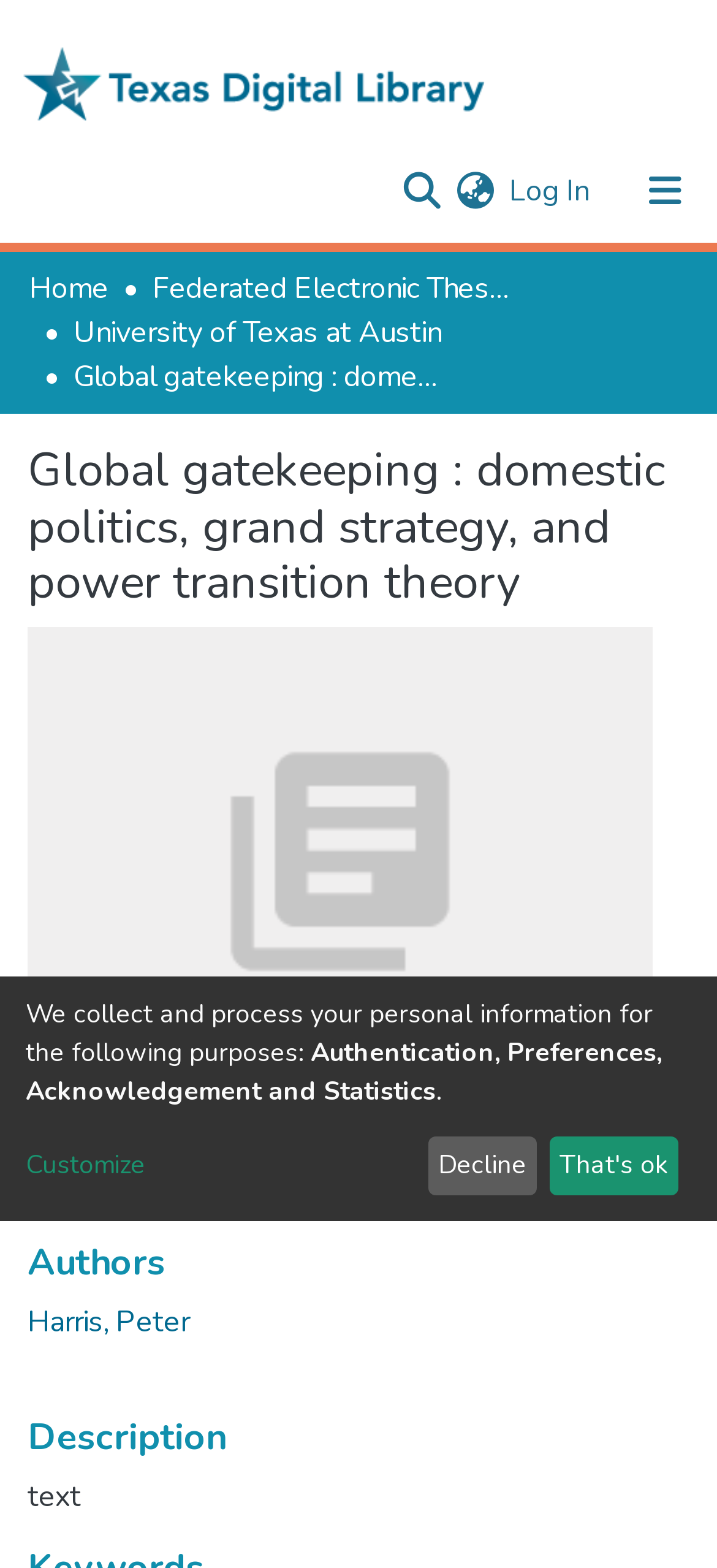Find and provide the bounding box coordinates for the UI element described here: "Decline". The coordinates should be given as four float numbers between 0 and 1: [left, top, right, bottom].

[0.596, 0.725, 0.748, 0.762]